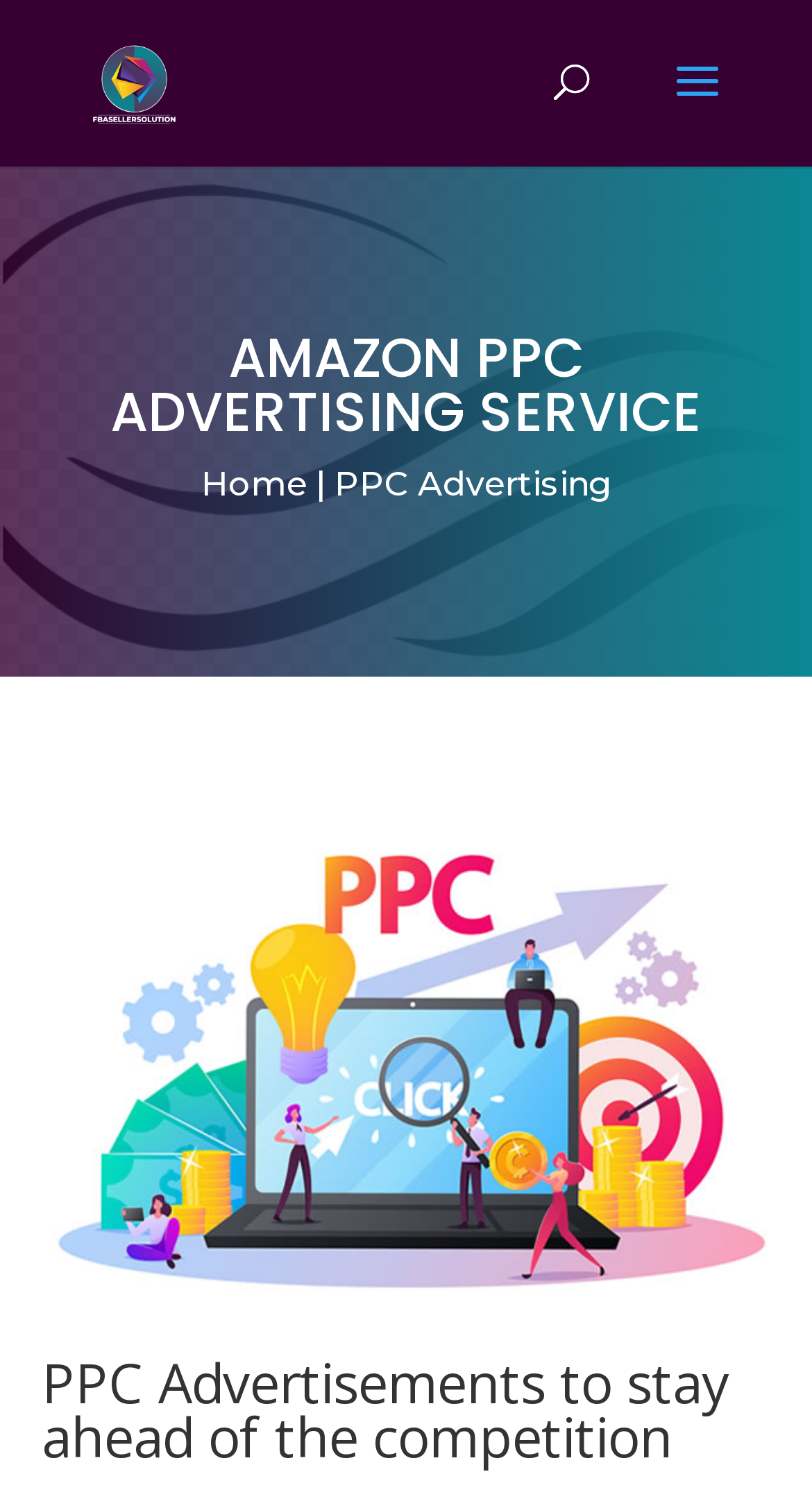Please provide a brief answer to the question using only one word or phrase: 
Is there a search function on the webpage?

Yes